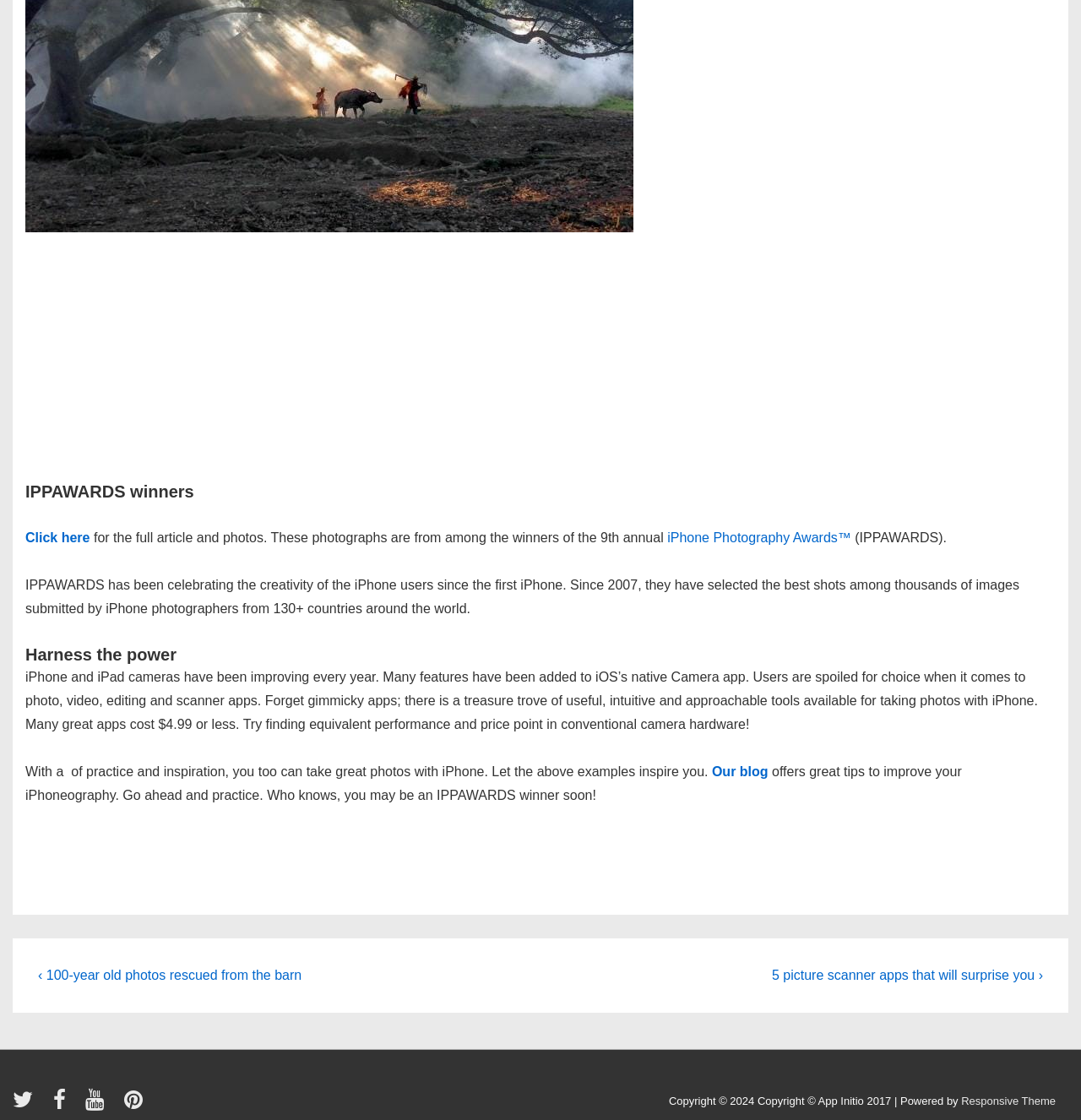Locate the bounding box coordinates of the area you need to click to fulfill this instruction: 'Go to the previous post about 100-year old photos'. The coordinates must be in the form of four float numbers ranging from 0 to 1: [left, top, right, bottom].

[0.035, 0.864, 0.279, 0.877]